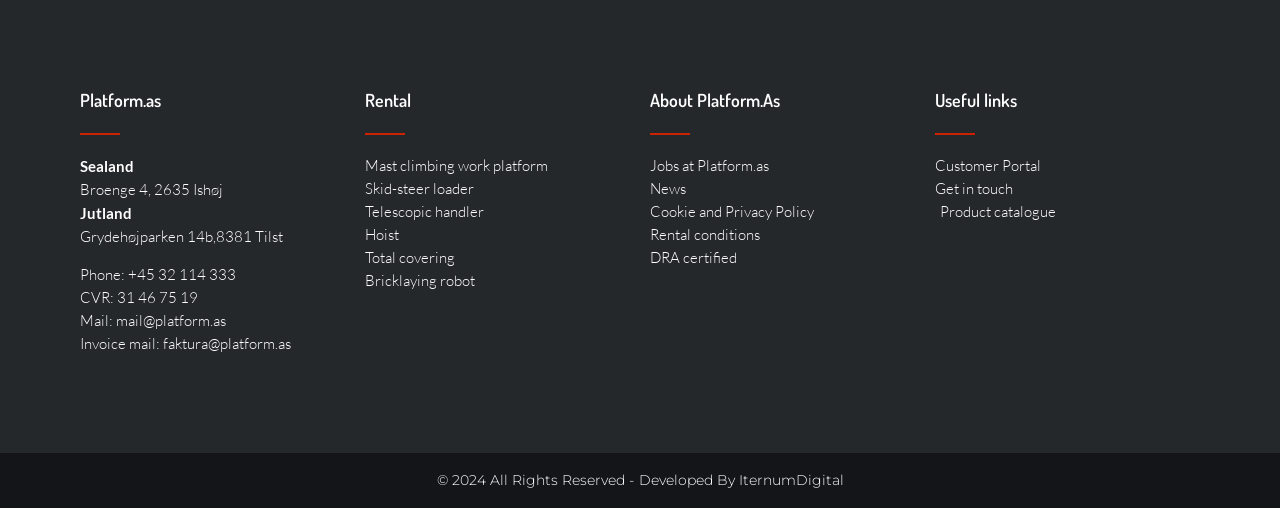Identify the bounding box coordinates for the UI element described by the following text: "Japan Post Bank FAQ". Provide the coordinates as four float numbers between 0 and 1, in the format [left, top, right, bottom].

None